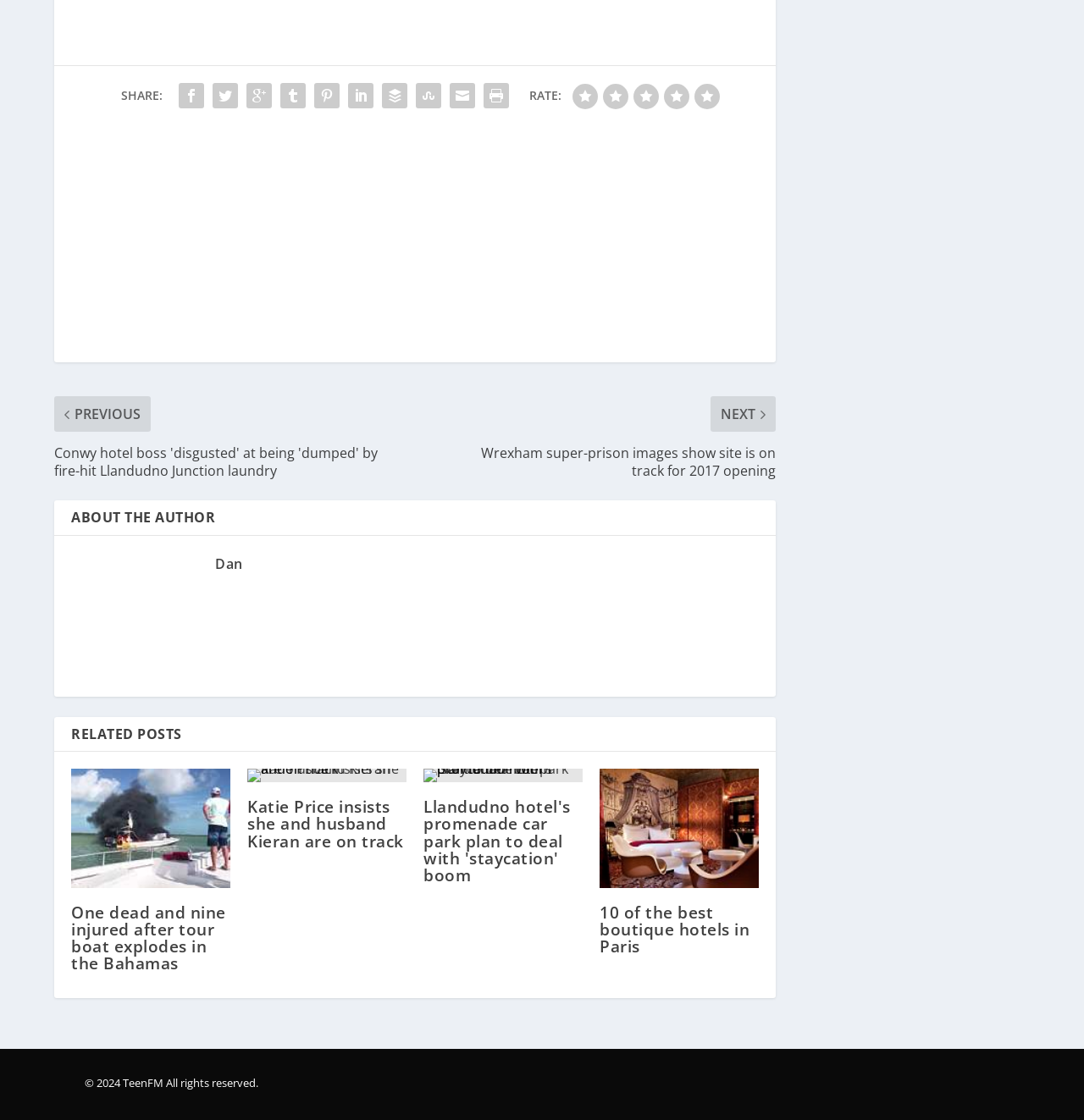What is the rating system used on this webpage?
Look at the screenshot and give a one-word or phrase answer.

1-5 stars